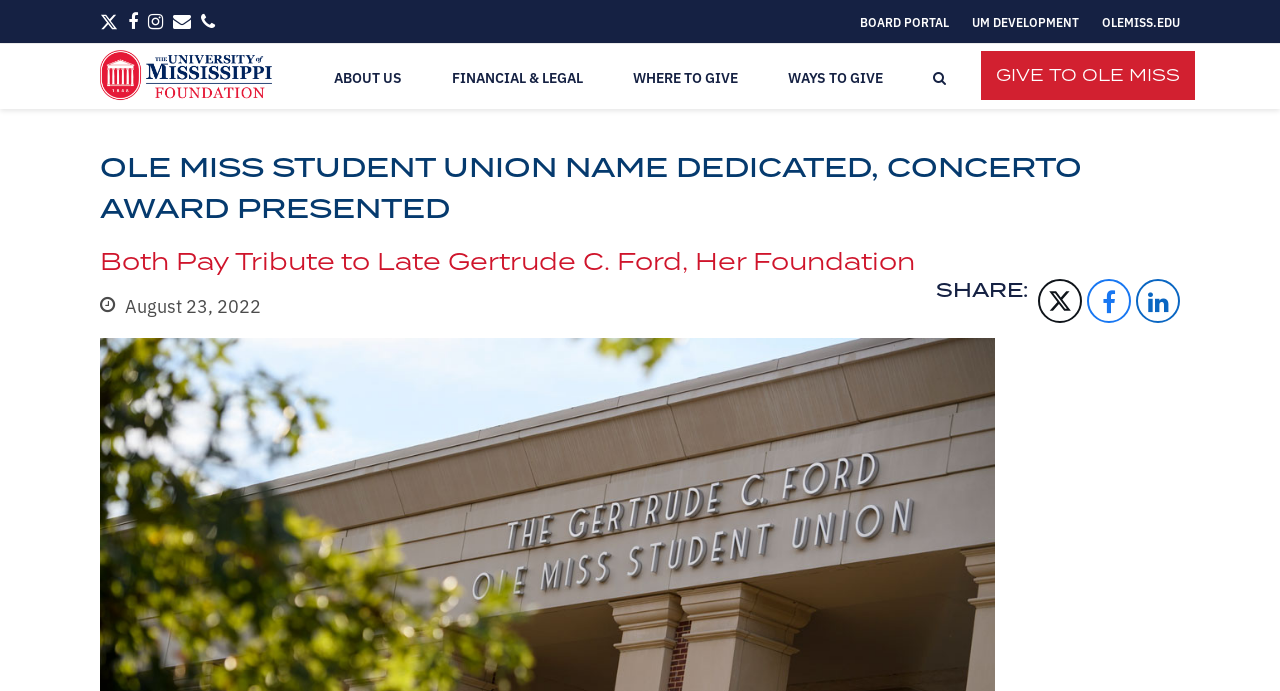Please identify the bounding box coordinates of the region to click in order to complete the given instruction: "Search". The coordinates should be four float numbers between 0 and 1, i.e., [left, top, right, bottom].

[0.717, 0.064, 0.751, 0.158]